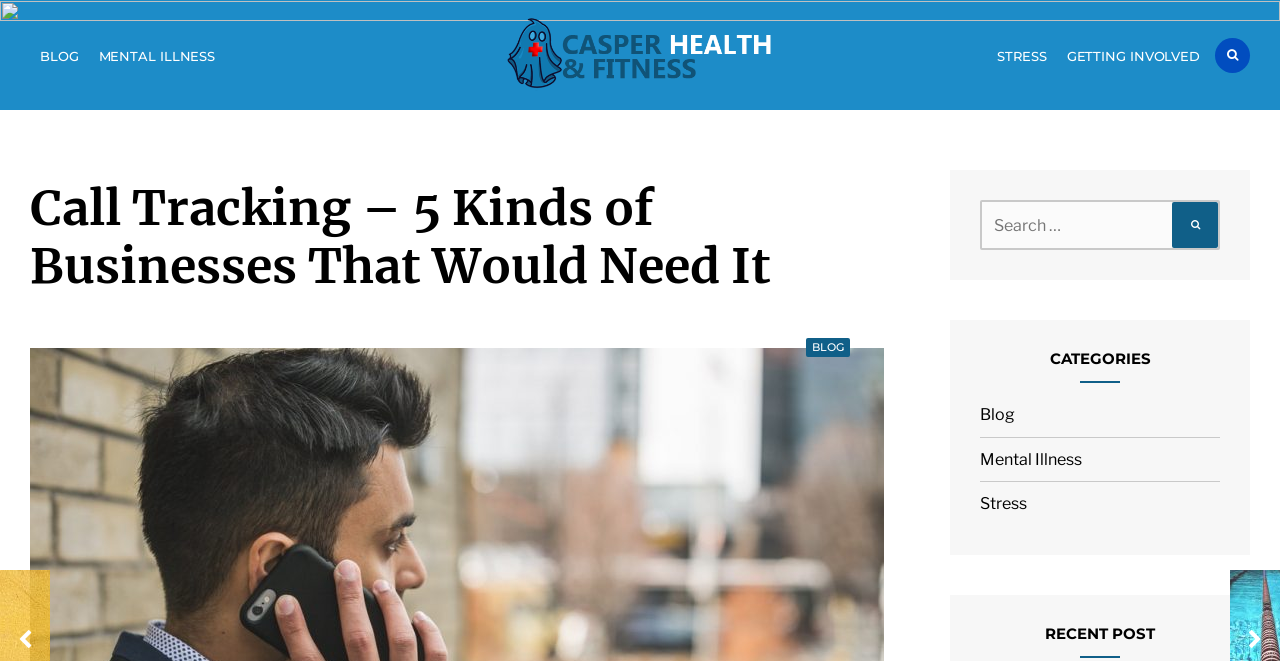What is the name of the recent post section?
Based on the screenshot, answer the question with a single word or phrase.

RECENT POST